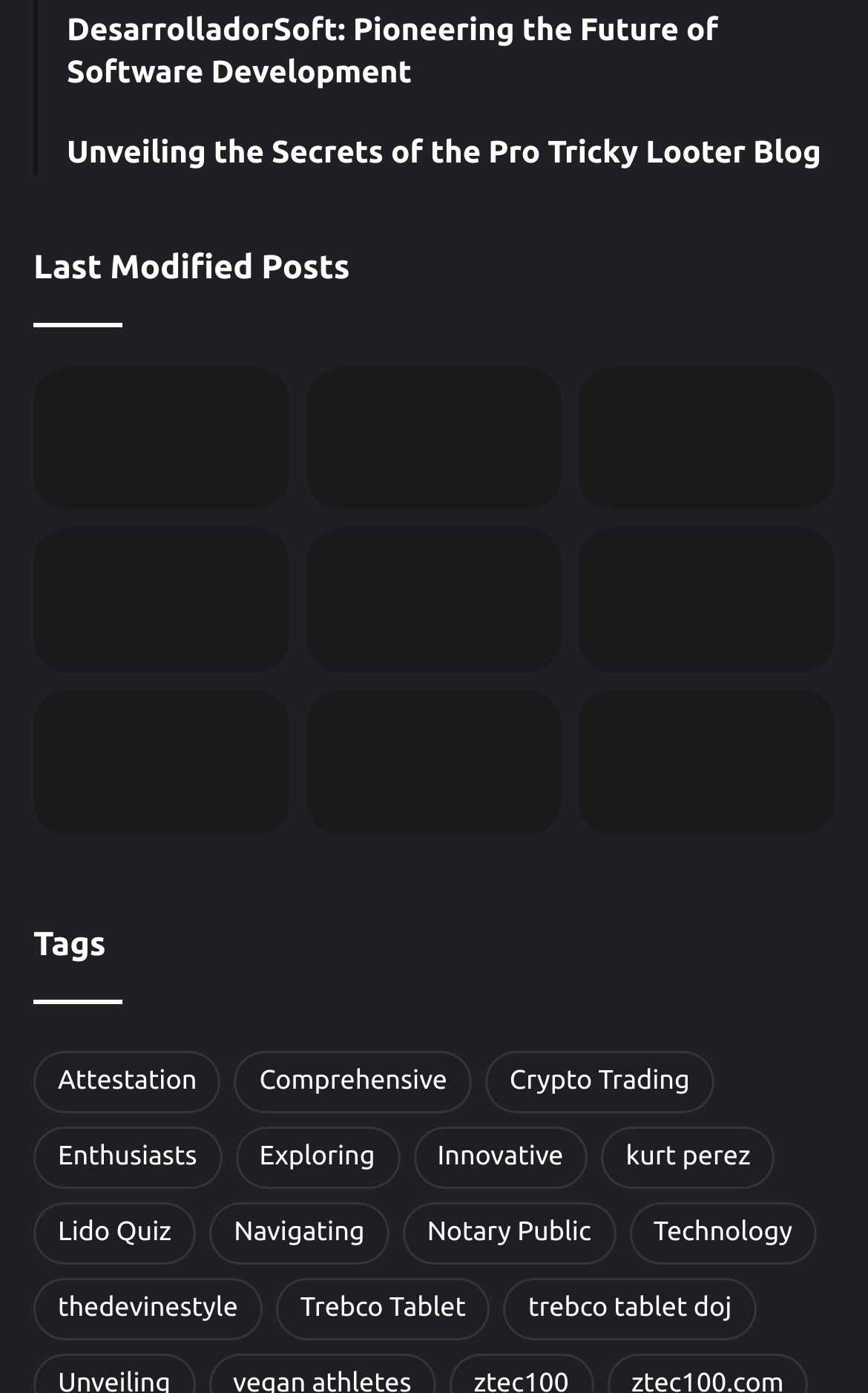Point out the bounding box coordinates of the section to click in order to follow this instruction: "Click on the link to DesarrolladorSoft".

[0.077, 0.006, 0.962, 0.069]